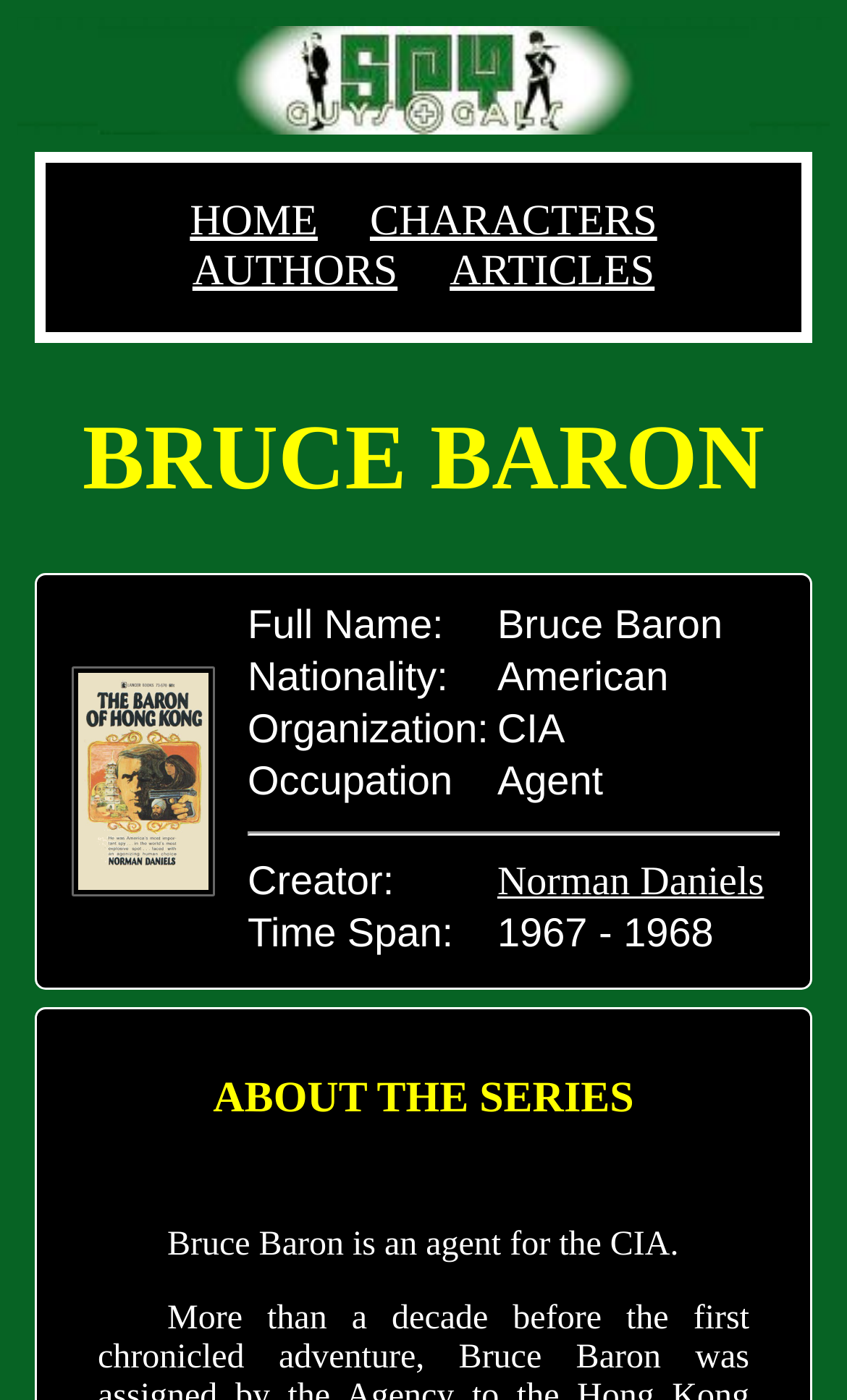What is the time span of the series? Refer to the image and provide a one-word or short phrase answer.

1967 - 1968